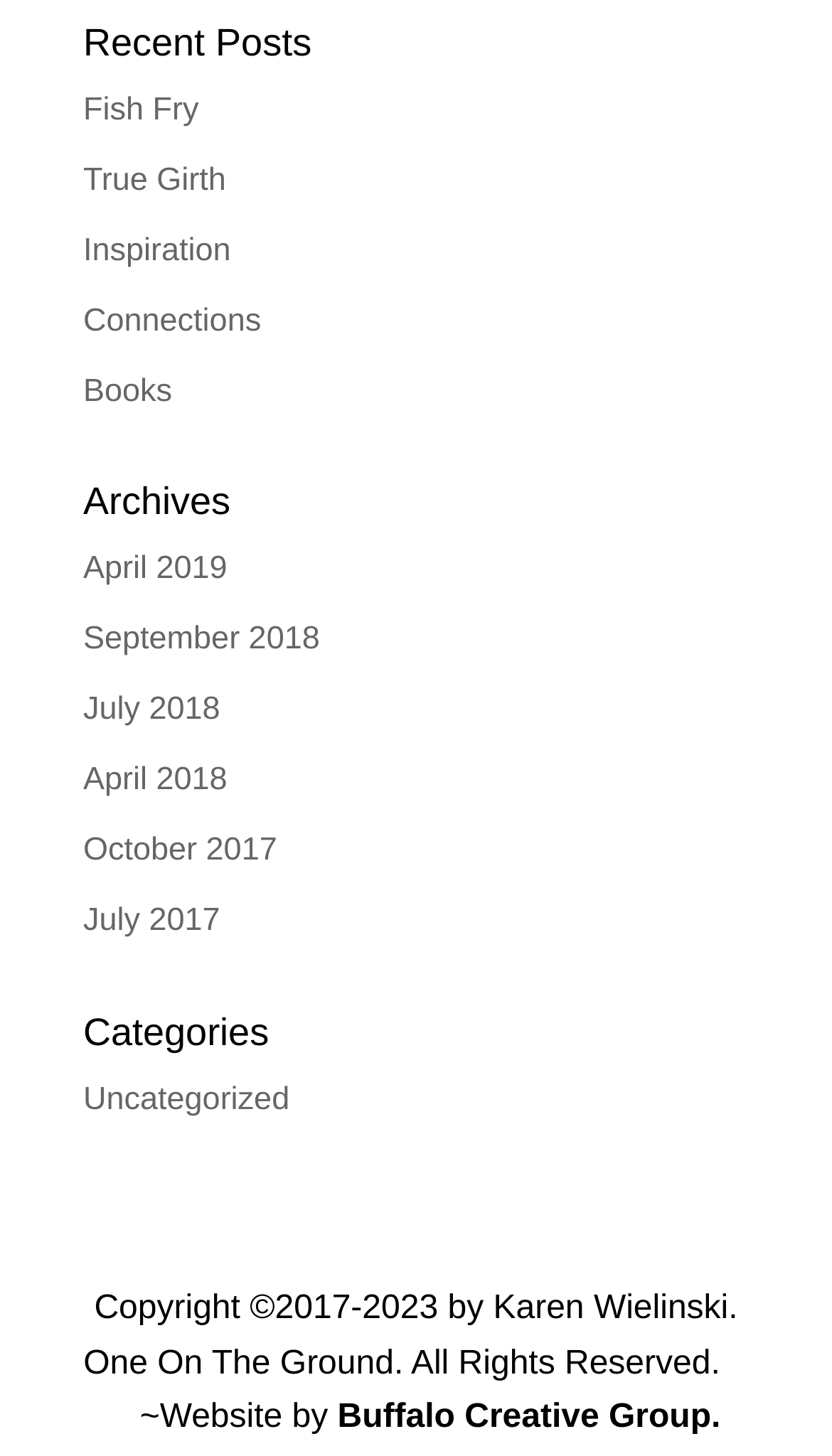Provide the bounding box coordinates, formatted as (top-left x, top-left y, bottom-right x, bottom-right y), with all values being floating point numbers between 0 and 1. Identify the bounding box of the UI element that matches the description: July 2017

[0.1, 0.62, 0.265, 0.645]